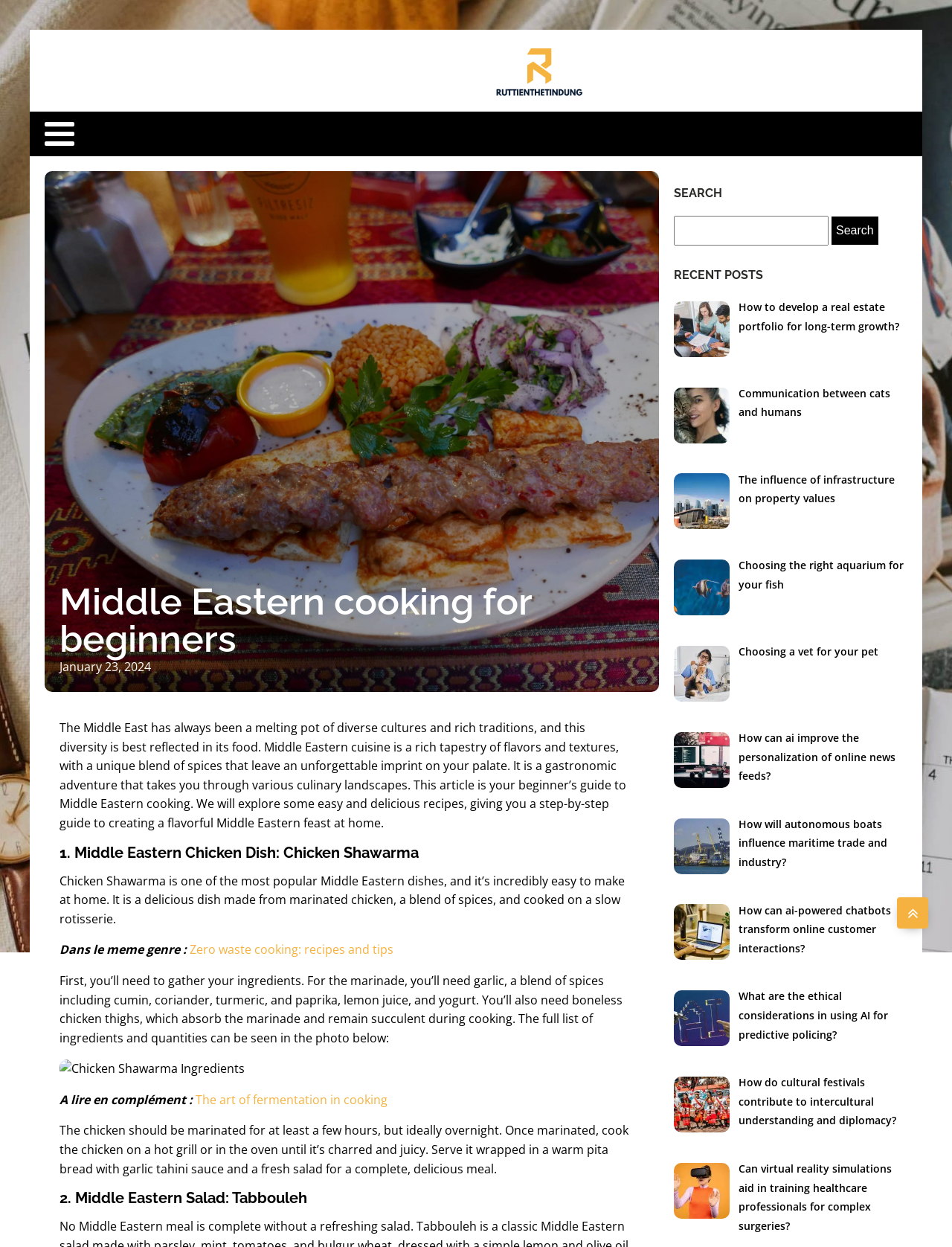What is the suggested way to serve Chicken Shawarma?
Please answer the question with as much detail as possible using the screenshot.

According to the recipe, Chicken Shawarma should be served wrapped in a warm pita bread with garlic tahini sauce and a fresh salad for a complete, delicious meal.